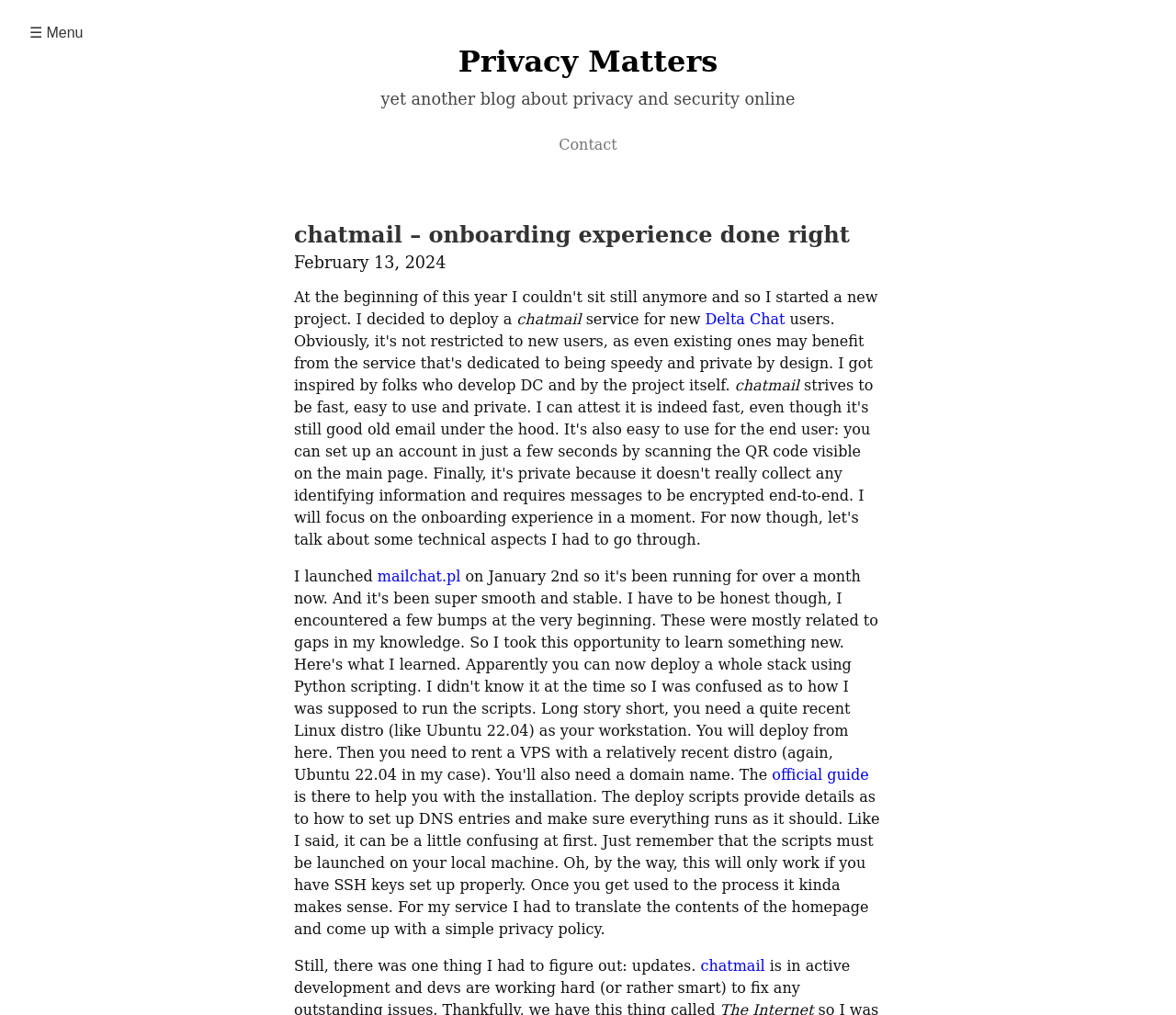Please give a one-word or short phrase response to the following question: 
What is the topic of the blog post?

chatmail onboarding experience